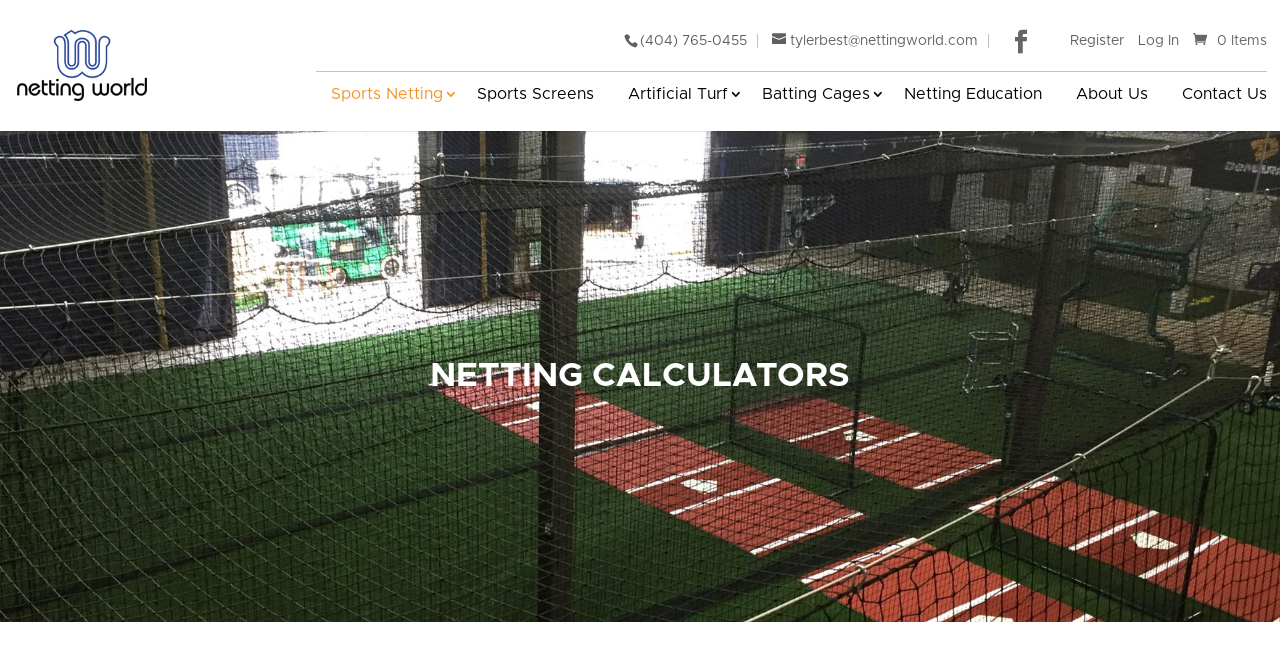Locate the bounding box coordinates of the clickable region necessary to complete the following instruction: "Send an email to tylerbest@nettingworld.com". Provide the coordinates in the format of four float numbers between 0 and 1, i.e., [left, top, right, bottom].

[0.595, 0.051, 0.772, 0.072]